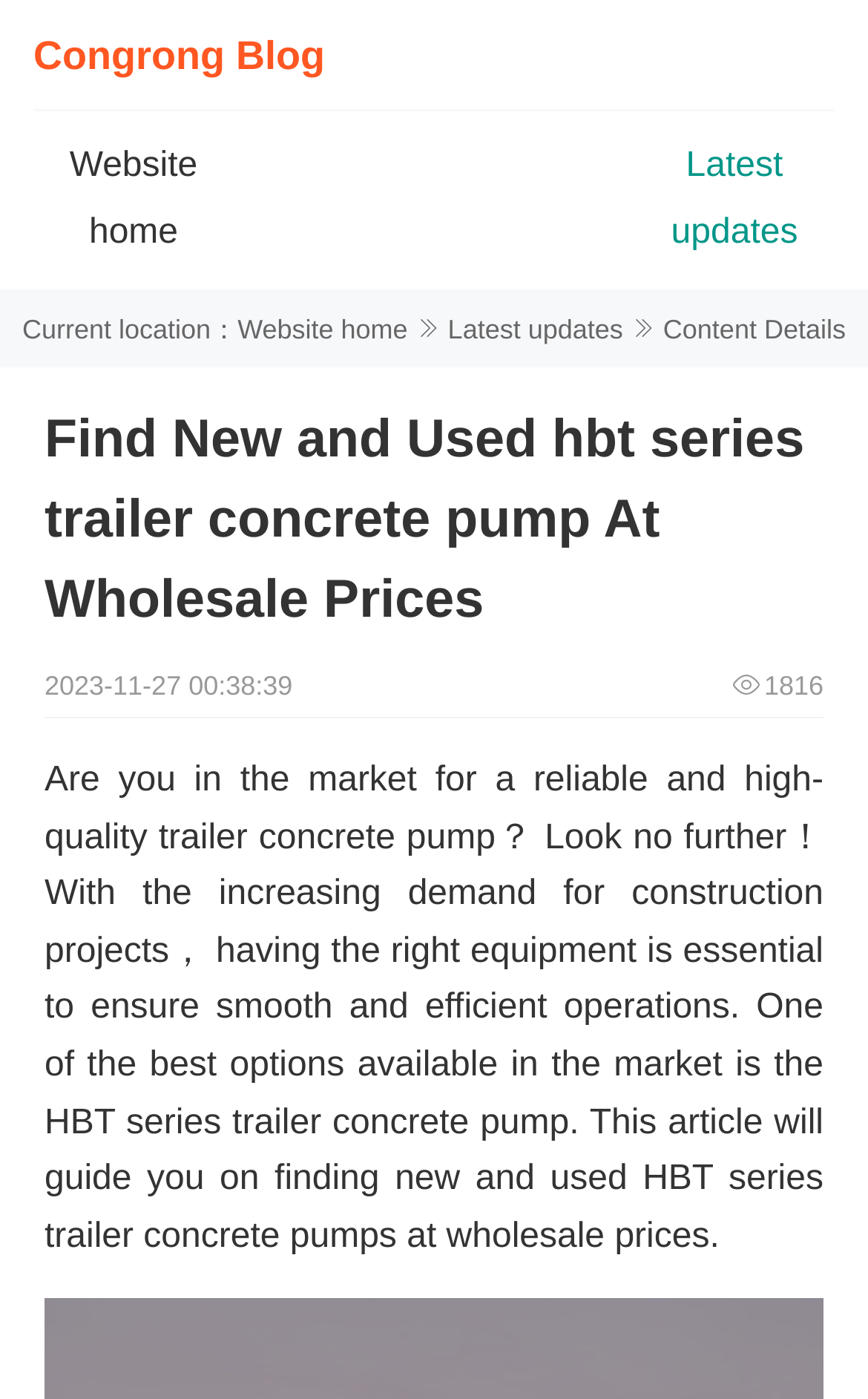Using the element description provided, determine the bounding box coordinates in the format (top-left x, top-left y, bottom-right x, bottom-right y). Ensure that all values are floating point numbers between 0 and 1. Element description: Website home

[0.08, 0.105, 0.228, 0.18]